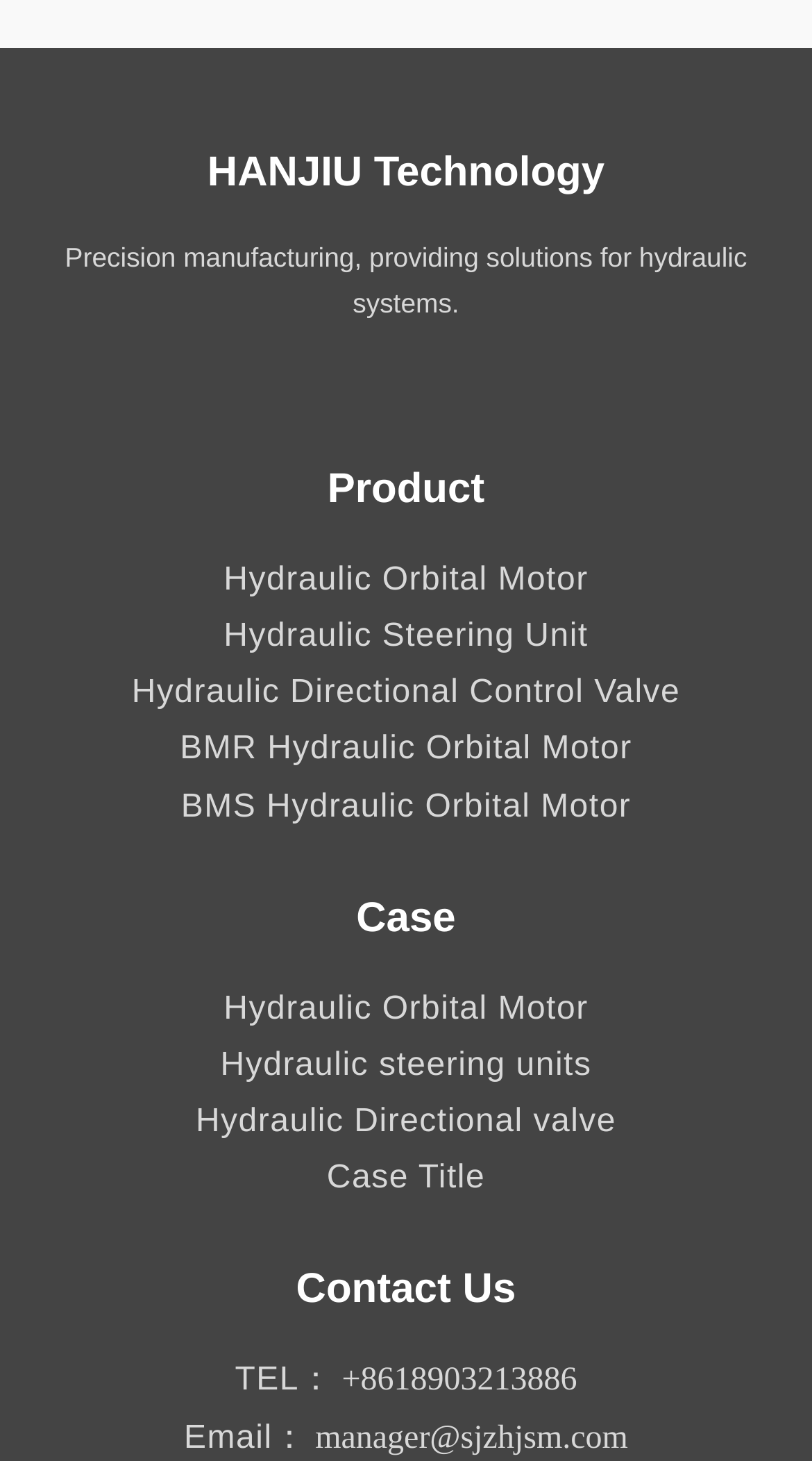Determine the bounding box for the described HTML element: "Hydraulic Orbital Motor". Ensure the coordinates are four float numbers between 0 and 1 in the format [left, top, right, bottom].

[0.275, 0.385, 0.724, 0.409]